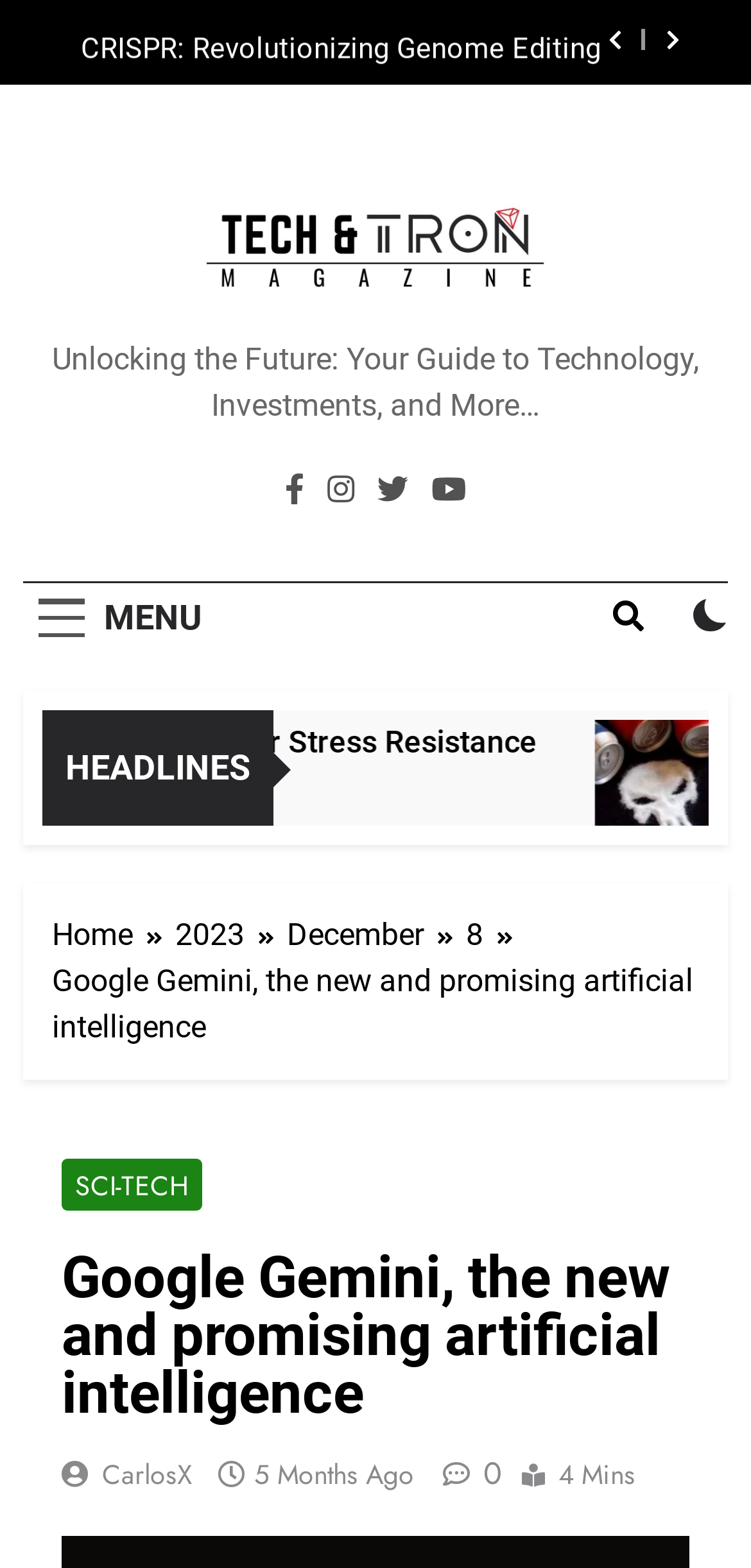Determine the bounding box coordinates of the UI element described below. Use the format (top-left x, top-left y, bottom-right x, bottom-right y) with floating point numbers between 0 and 1: 5 months ago5 months ago

[0.338, 0.928, 0.551, 0.953]